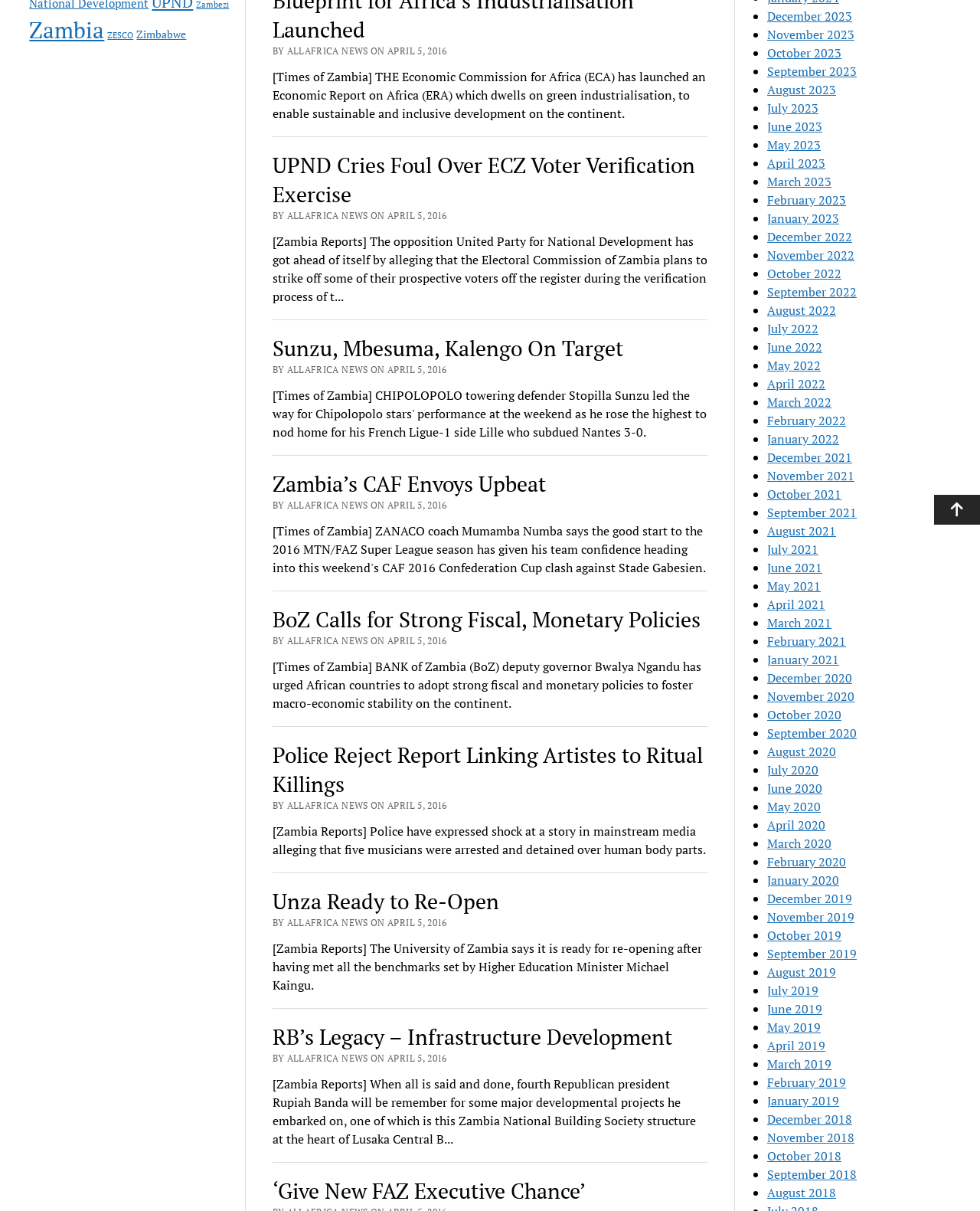Using the element description: "November 2023", determine the bounding box coordinates for the specified UI element. The coordinates should be four float numbers between 0 and 1, [left, top, right, bottom].

[0.783, 0.021, 0.872, 0.035]